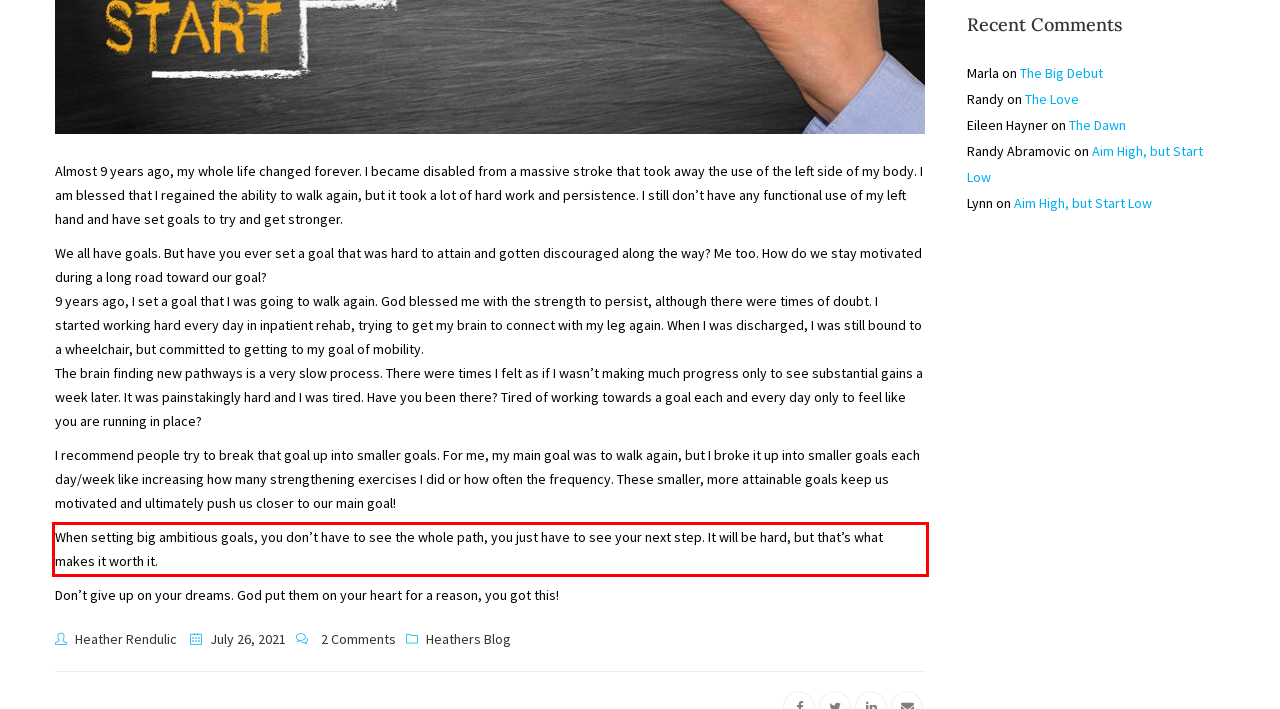Please use OCR to extract the text content from the red bounding box in the provided webpage screenshot.

When setting big ambitious goals, you don’t have to see the whole path, you just have to see your next step. It will be hard, but that’s what makes it worth it.